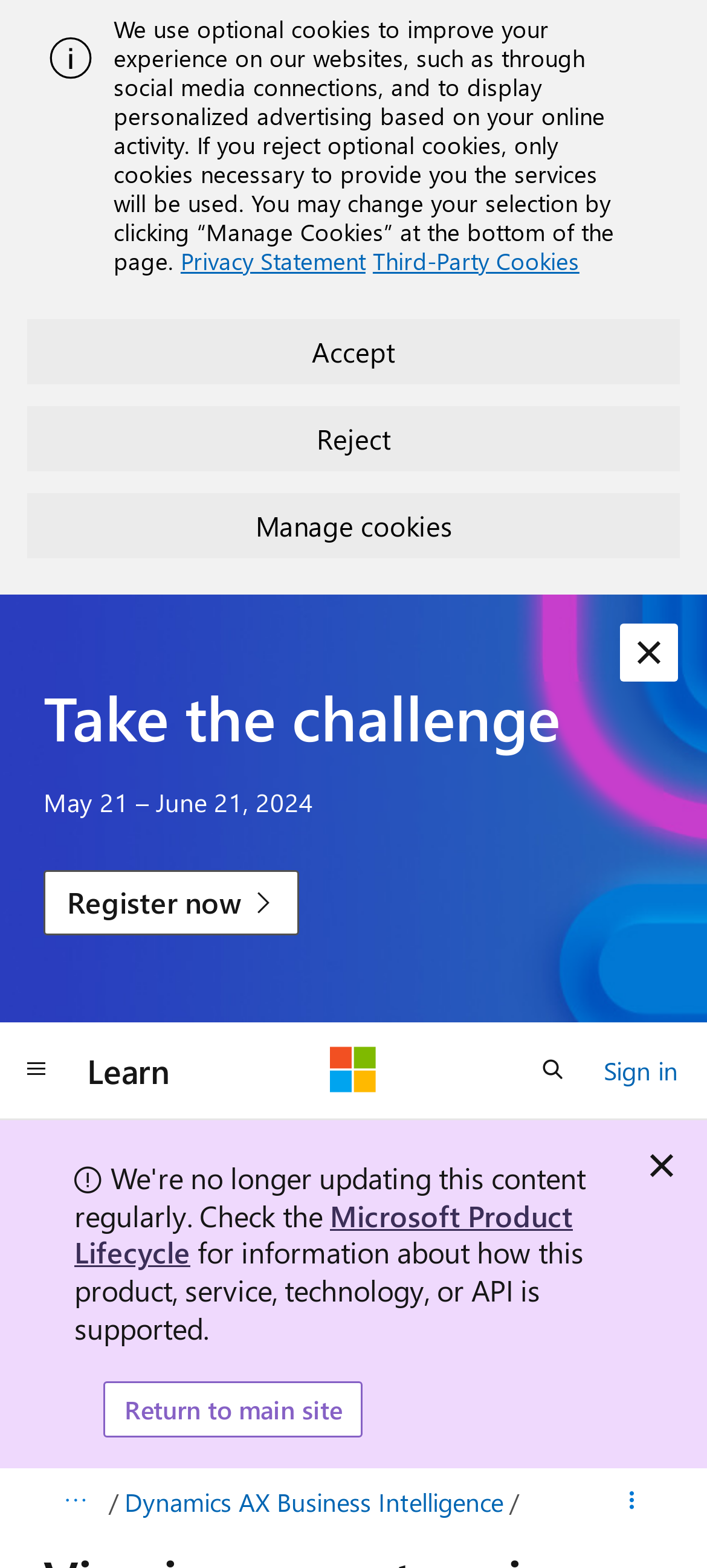Locate the bounding box coordinates of the area where you should click to accomplish the instruction: "Go to Dynamics AX Business Intelligence".

[0.176, 0.943, 0.712, 0.972]